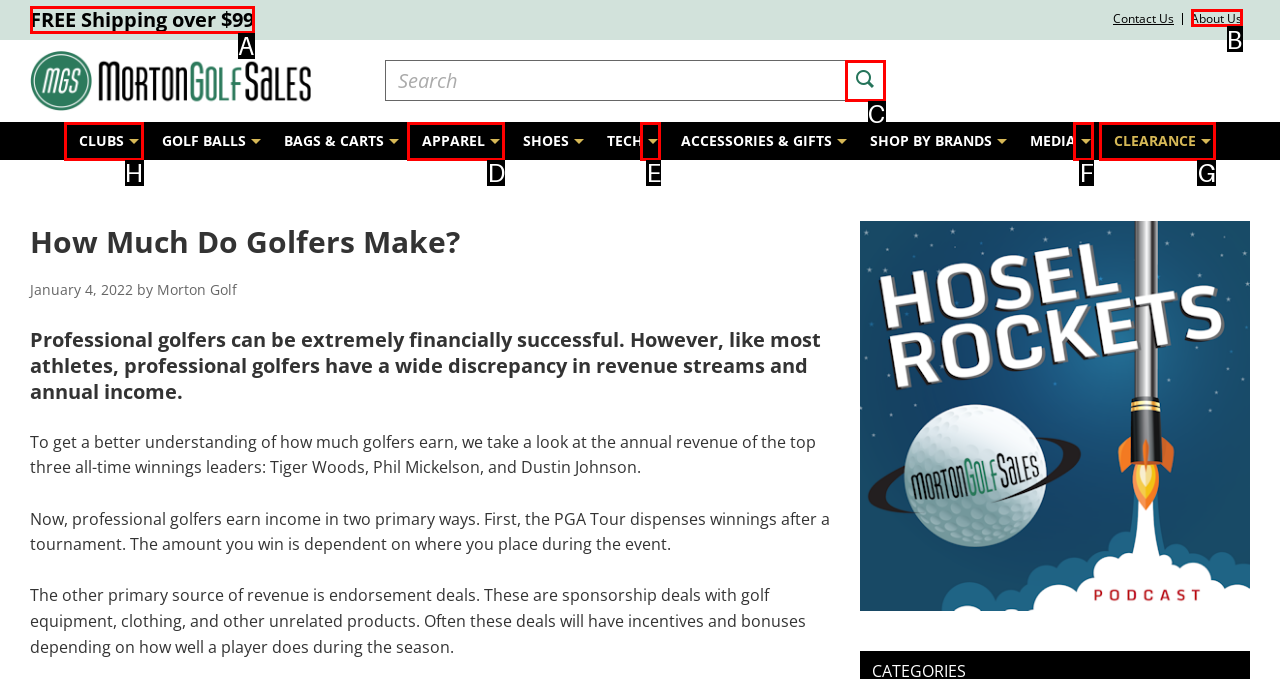Select the letter of the option that should be clicked to achieve the specified task: Click on the 'CLUBS' menu. Respond with just the letter.

H